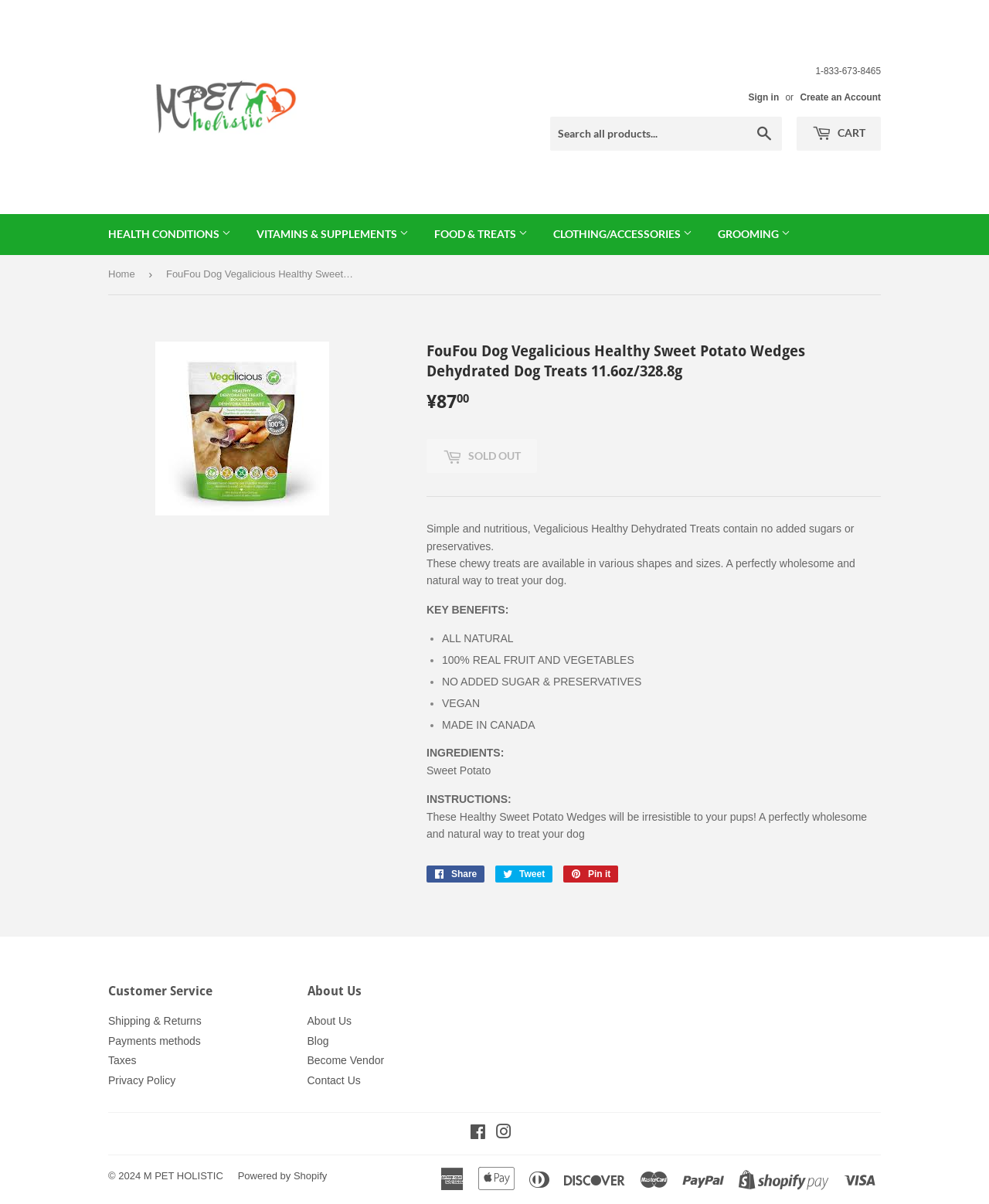Please give a short response to the question using one word or a phrase:
What is the status of the FouFou Dog Vegalicious Healthy Sweet Potato Wedges Dehydrated Dog Treats?

SOLD OUT